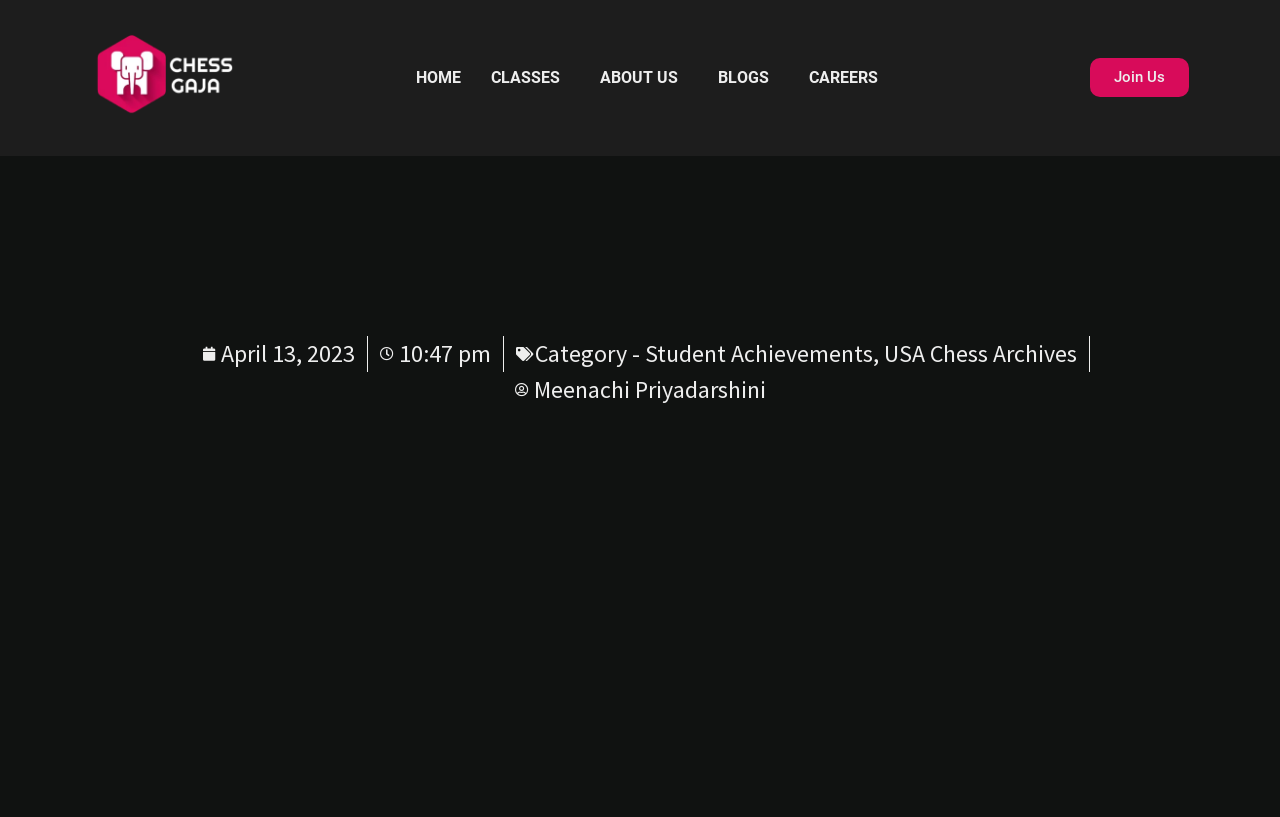Provide a one-word or short-phrase answer to the question:
What is the category of the article?

Student Achievements